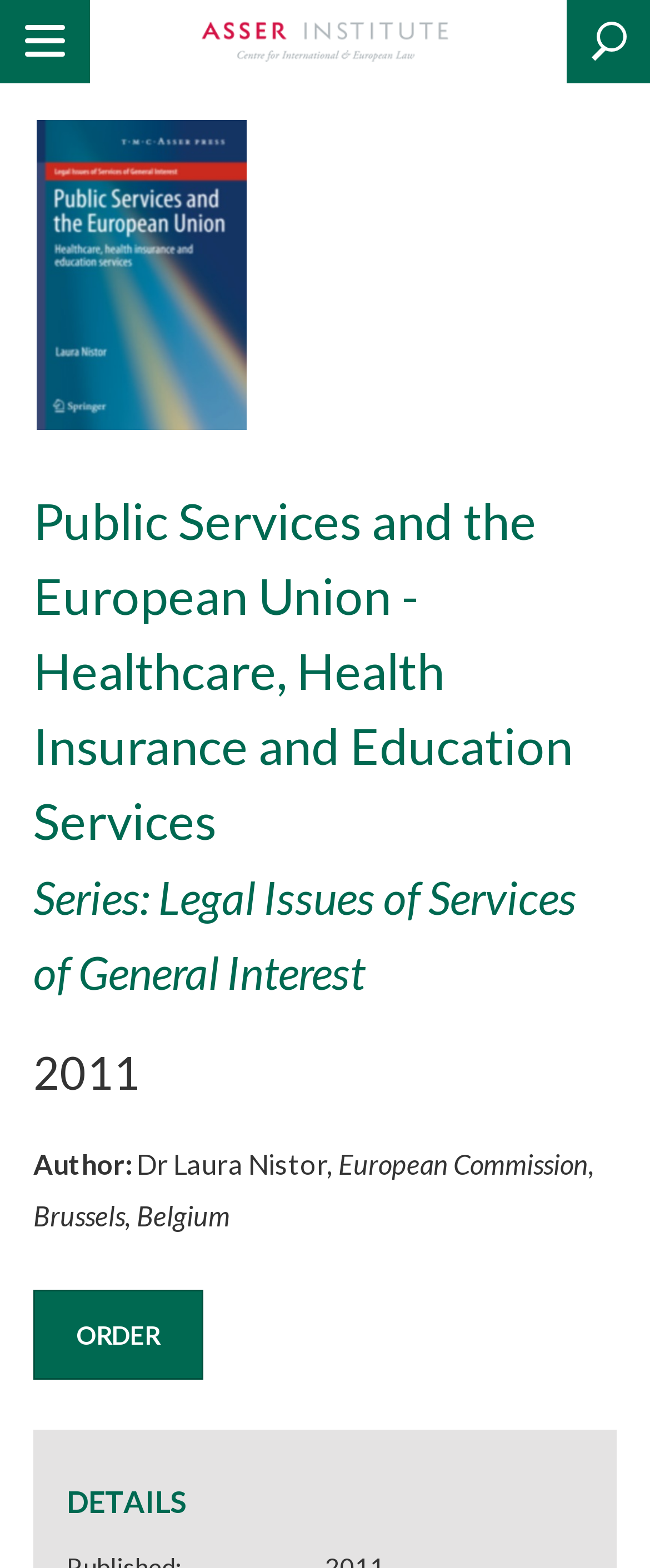Locate and provide the bounding box coordinates for the HTML element that matches this description: "Menu Close".

[0.0, 0.0, 0.138, 0.053]